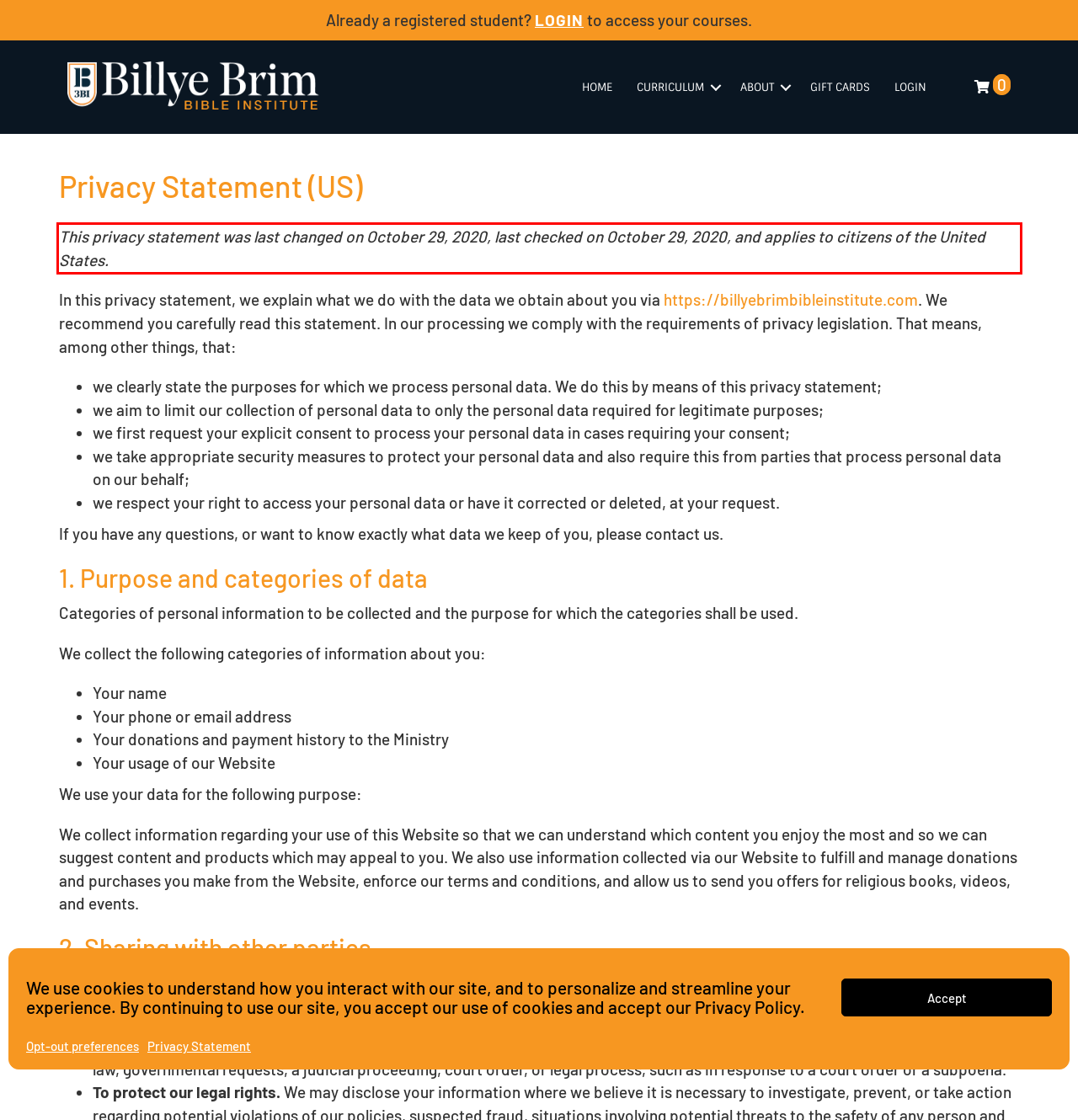Given a webpage screenshot with a red bounding box, perform OCR to read and deliver the text enclosed by the red bounding box.

This privacy statement was last changed on October 29, 2020, last checked on October 29, 2020, and applies to citizens of the United States.